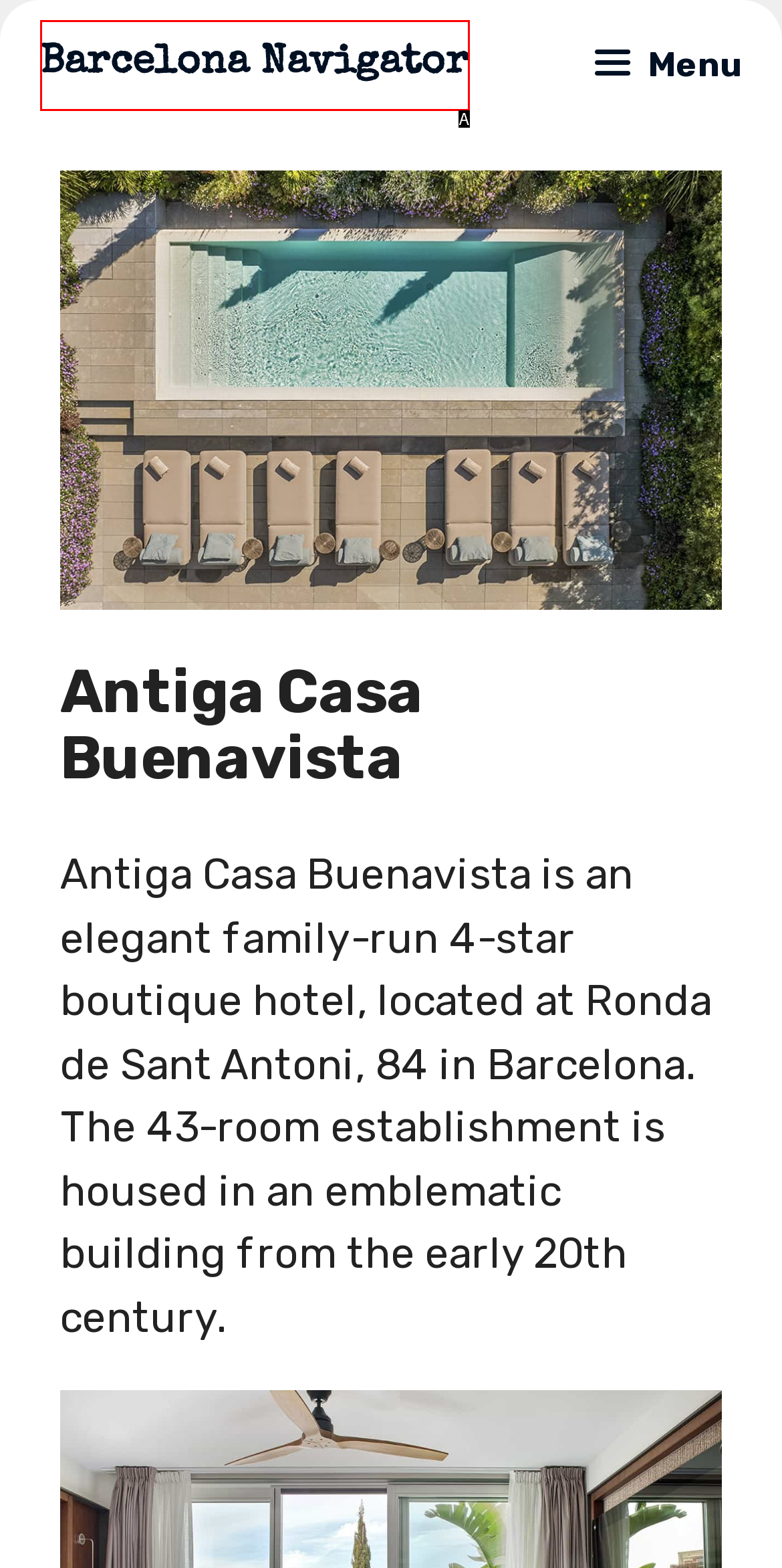Identify which HTML element matches the description: Barcelona Navigator
Provide your answer in the form of the letter of the correct option from the listed choices.

A